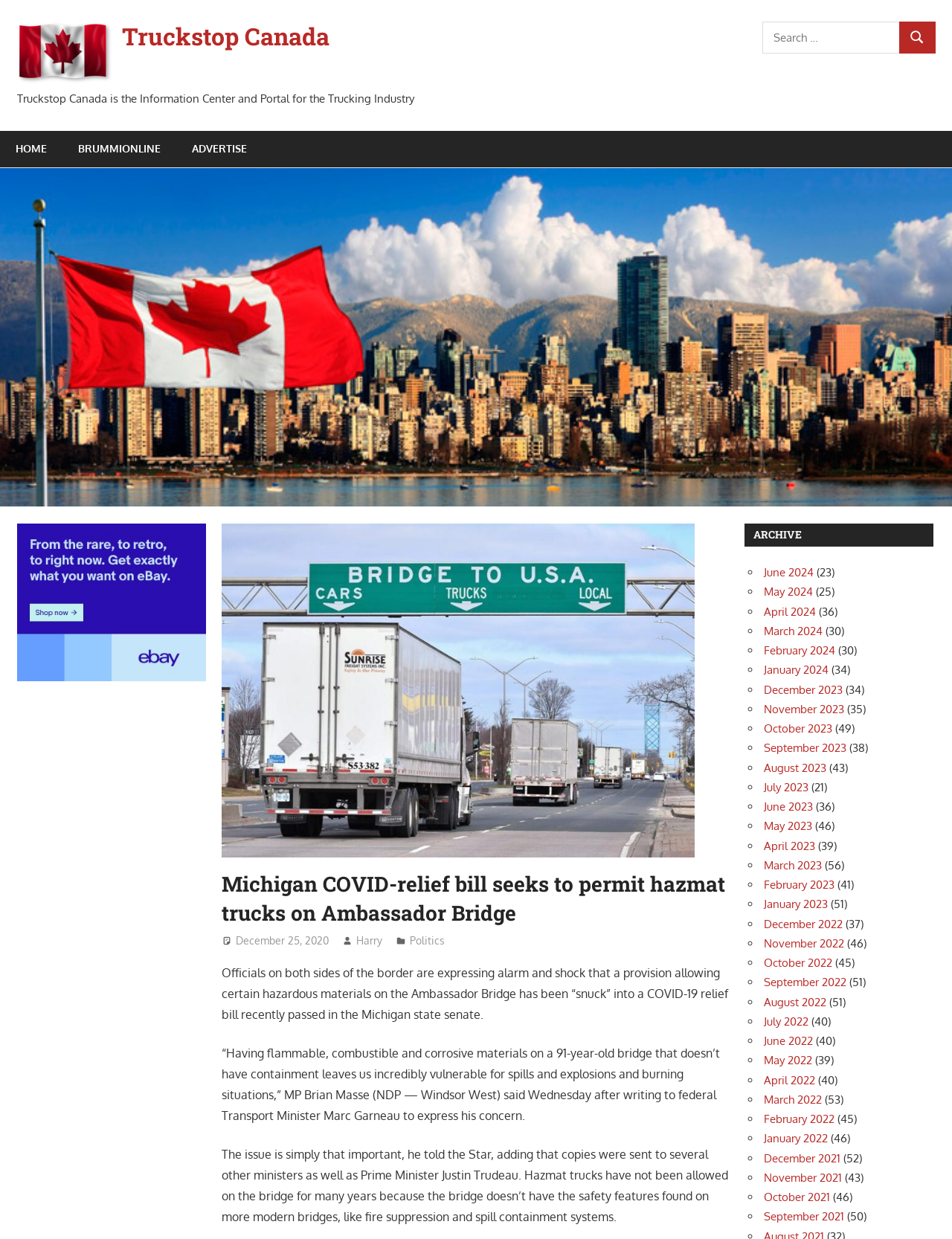Please specify the bounding box coordinates in the format (top-left x, top-left y, bottom-right x, bottom-right y), with all values as floating point numbers between 0 and 1. Identify the bounding box of the UI element described by: February 2023

[0.802, 0.708, 0.876, 0.72]